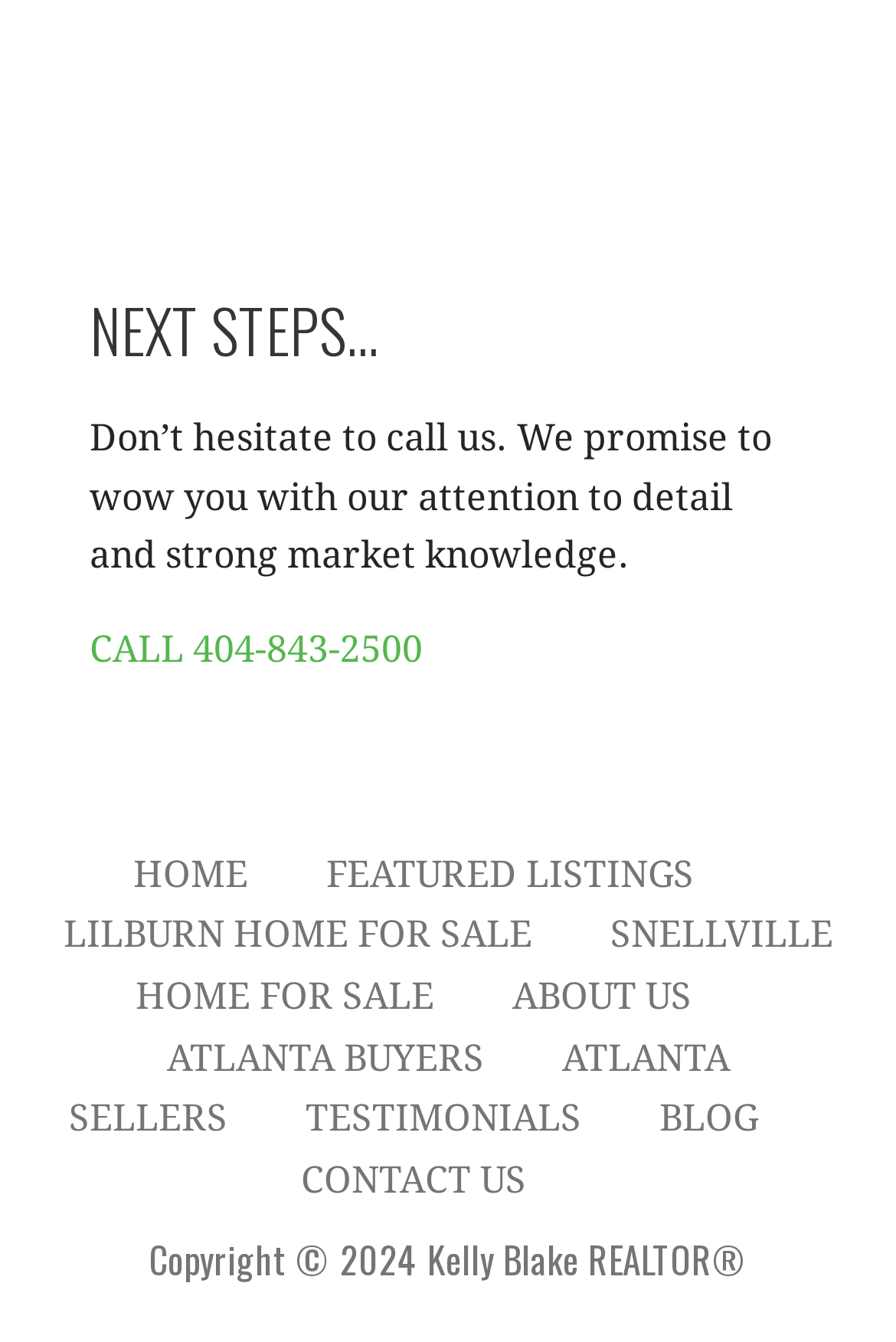Please give a succinct answer using a single word or phrase:
How many elements are there in the root element?

11